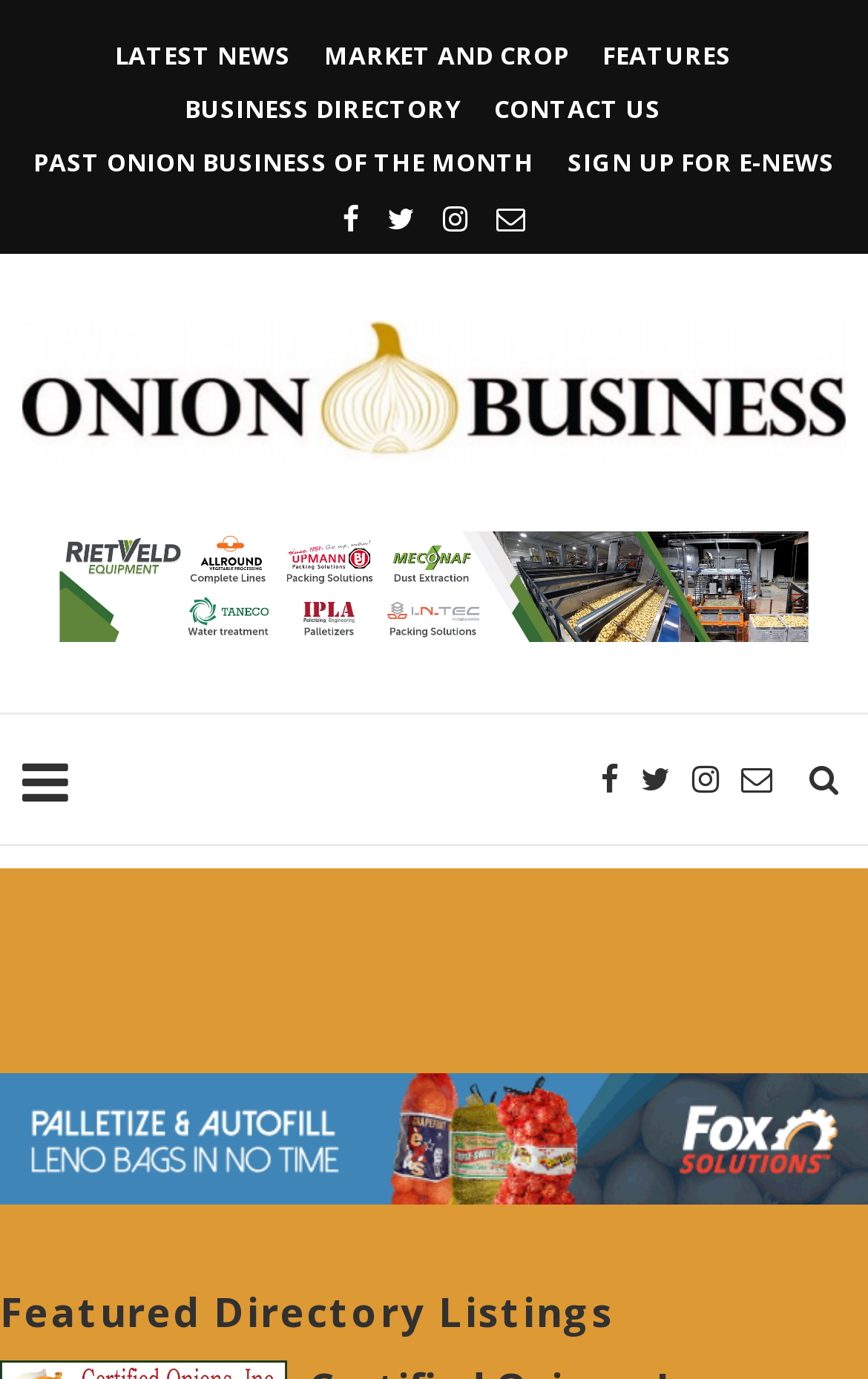Provide an in-depth caption for the contents of the webpage.

The webpage appears to be a news or business-related website, with a focus on the onion industry. At the top, there is a navigation menu with six links: "LATEST NEWS", "MARKET AND CROP", "FEATURES", "BUSINESS DIRECTORY", "CONTACT US", and "PAST ONION BUSINESS OF THE MONTH". These links are positioned horizontally across the top of the page, with "LATEST NEWS" on the left and "PAST ONION BUSINESS OF THE MONTH" on the right.

Below the navigation menu, there are four social media links, represented by icons, positioned horizontally. To the right of these icons, there is a heading that reads "Onion Business", which is also a link. This heading is accompanied by an image with the same name.

Further down the page, there is a banner image with a link labeled "Banner". Below the banner, there is a table with several links, including a search icon and social media links, which are positioned horizontally.

The main content of the page is divided into two sections. On the left, there is a complementary section that takes up the full width of the page. Within this section, there is a figure with a link, and below it, a heading that reads "Featured Directory Listings".

Overall, the webpage has a clean and organized layout, with a focus on providing easy access to various sections of the website.